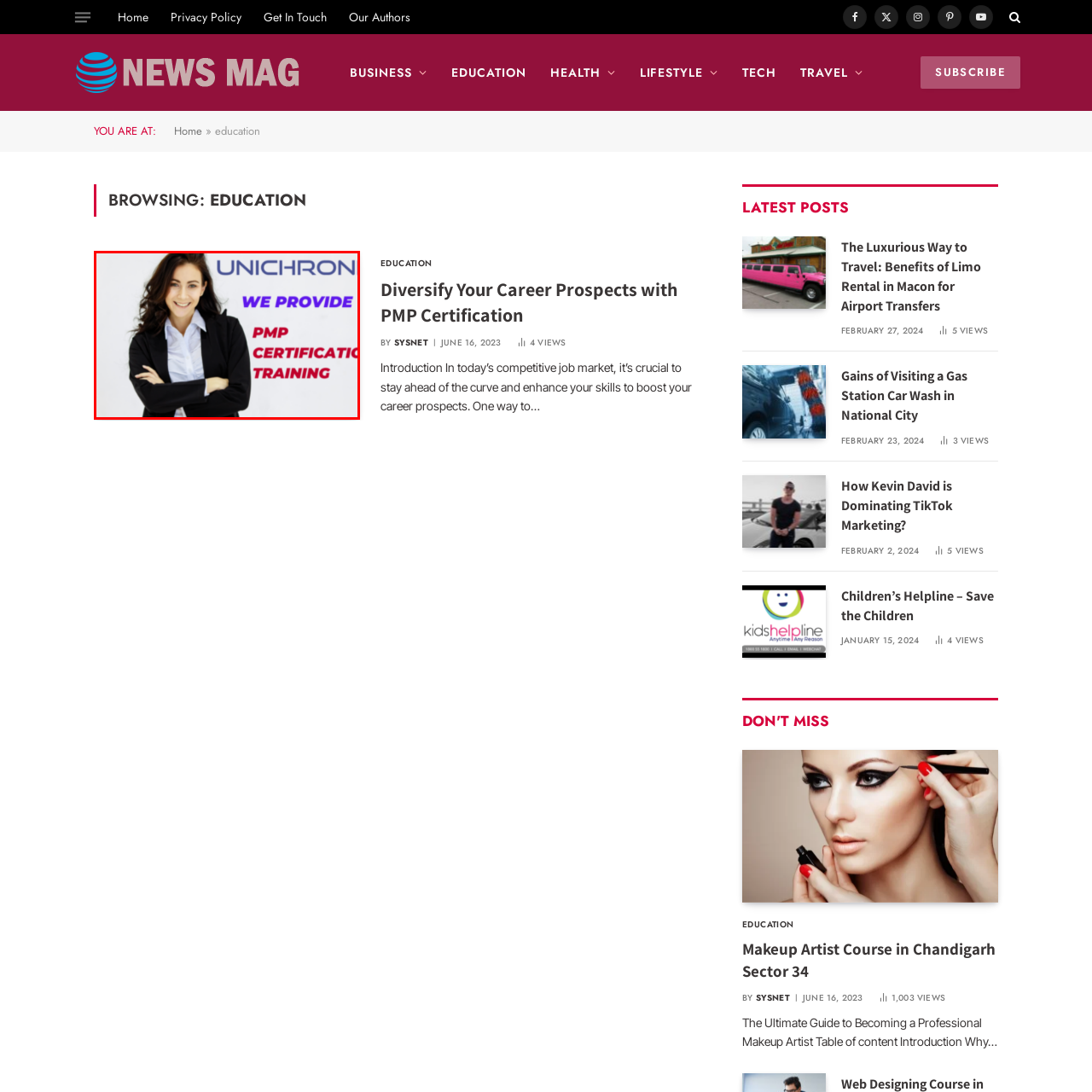Offer a detailed caption for the image that is surrounded by the red border.

The image features a professional woman, smiling confidently while wearing a black blazer over a white blouse. The background is neutral, emphasizing her presence. Prominently displayed on the right is the text "WE PROVIDE PMP CERTIFICATION TRAINING," which highlights the services offered by Unichrone, a company known for providing professional training solutions. The combination of the woman's approachable demeanor and the clear messaging positions the image as an effective promotional tool for attracting individuals interested in enhancing their project management qualifications through PMP certification.